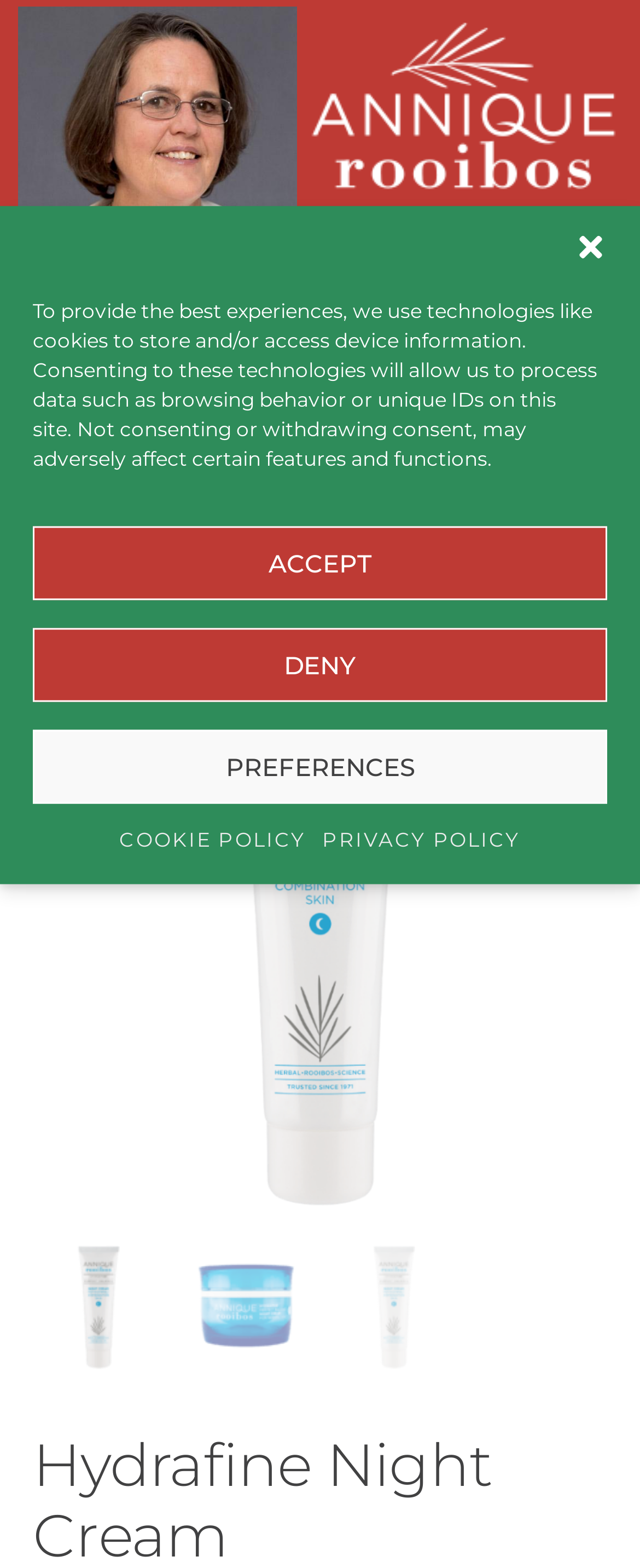How many navigation menu items are there?
Answer the question with as much detail as you can, using the image as a reference.

I counted the number of links under the 'Secondary Menu' navigation, which are 'BASKET', 'CHECKOUT', and the breadcrumb navigation. Therefore, there are 3 navigation menu items.